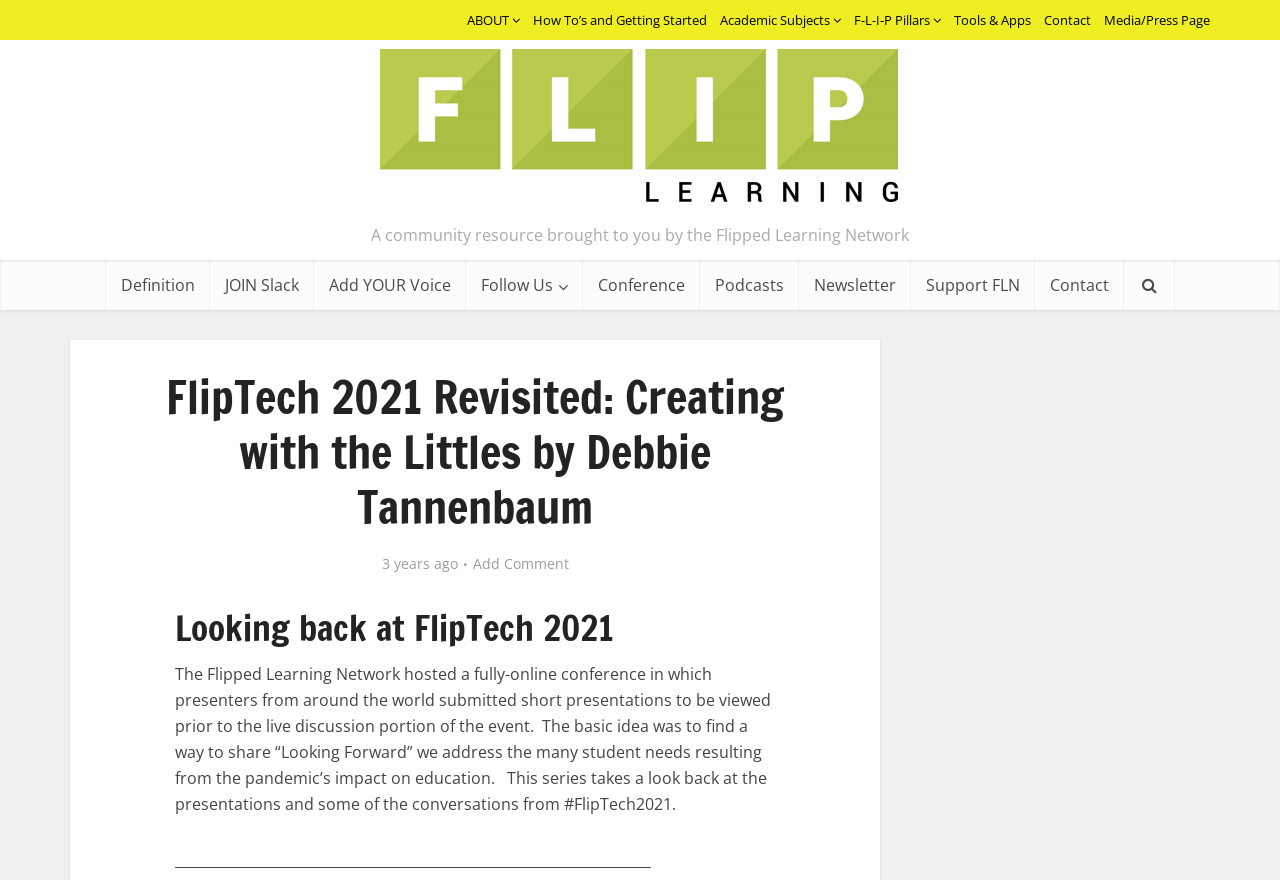Provide an in-depth caption for the elements present on the webpage.

The webpage is about the Flipped Learning Network, specifically focusing on the FlipTech 2021 conference. At the top, there are several links to different sections of the website, including "ABOUT", "How To's and Getting Started", "Academic Subjects", and more. Below these links, there is a logo of the Flipped Learning Network Hub, accompanied by a brief description of the organization.

On the left side, there are several links to various resources, including "Definition", "JOIN Slack", "Add YOUR Voice", and more. These links are arranged vertically, with the "Conference" link at the bottom.

The main content of the webpage is divided into two sections. The first section has a heading "FlipTech 2021 Revisited: Creating with the Littles by Debbie Tannenbaum" and a subheading "Looking back at FlipTech 2021". Below this, there is a paragraph of text describing the conference, including the format and the topics discussed. The text also mentions a series of presentations and conversations from the event.

Below the main content, there is a horizontal line separating it from the rest of the page. On the right side, there is a complementary section with no specific content.

There are a total of 17 links on the webpage, including the ones at the top and on the left side. There is also one image, which is the logo of the Flipped Learning Network Hub.